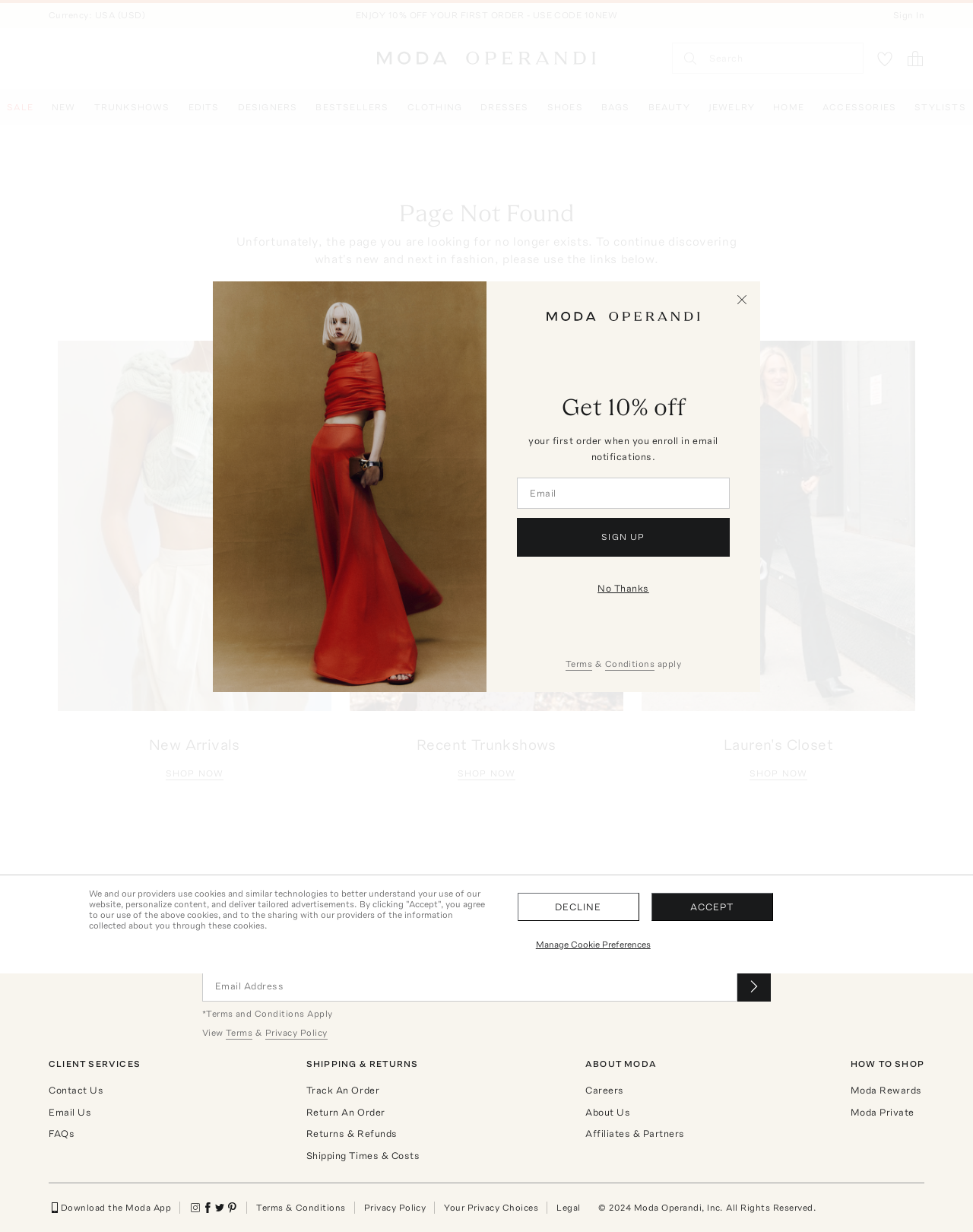Please find the bounding box coordinates of the clickable region needed to complete the following instruction: "Get 10% off your first order". The bounding box coordinates must consist of four float numbers between 0 and 1, i.e., [left, top, right, bottom].

[0.209, 0.007, 0.791, 0.018]